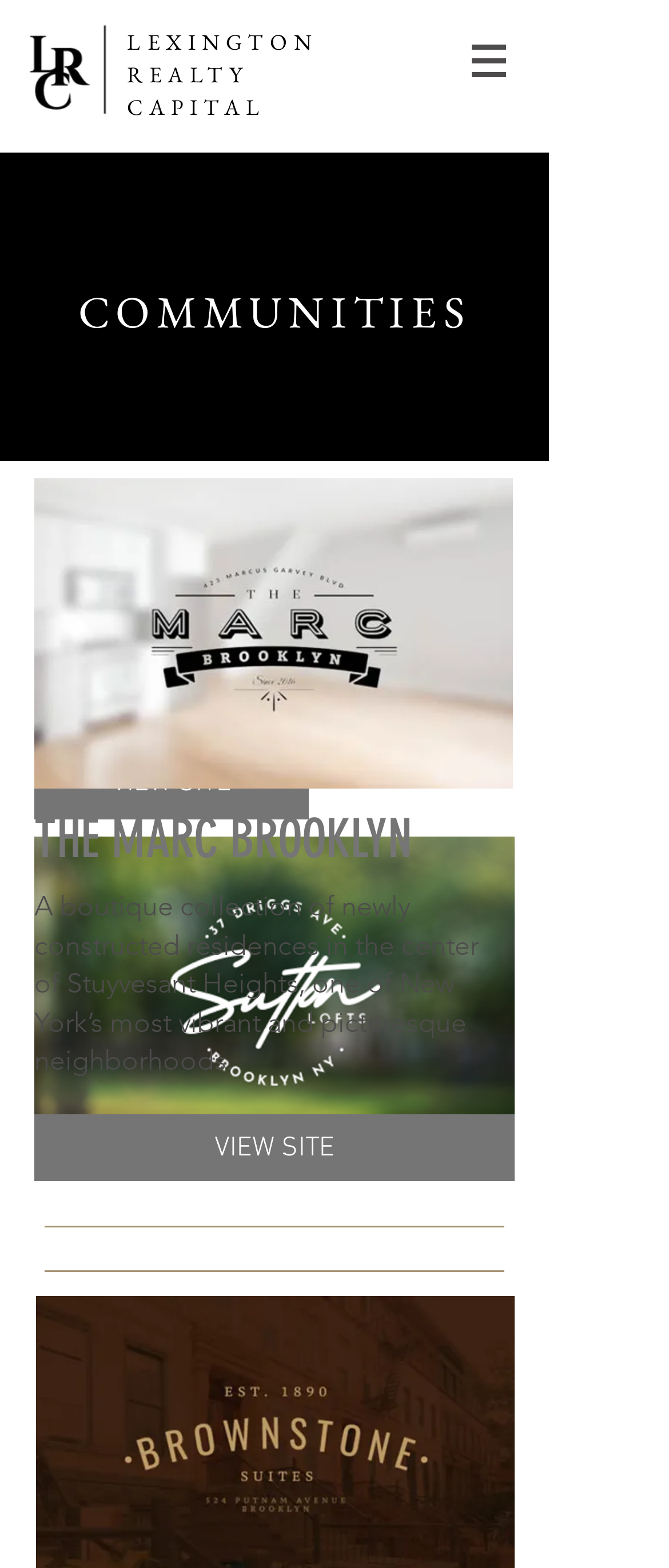Answer the question below with a single word or a brief phrase: 
What is the purpose of the 'VIEW SITE' links?

To view the community's website